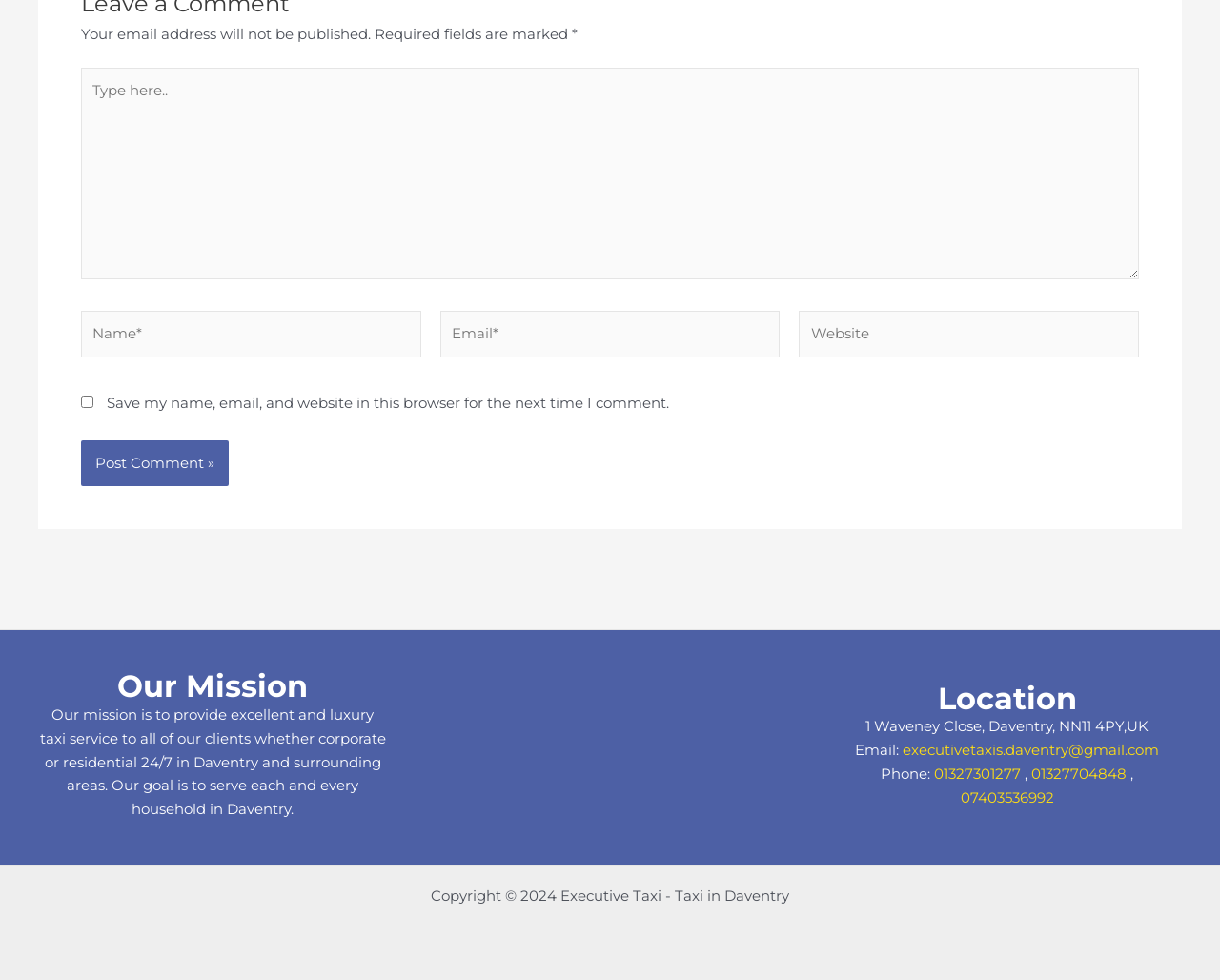Please specify the bounding box coordinates of the region to click in order to perform the following instruction: "Visit the email link".

[0.74, 0.756, 0.95, 0.775]